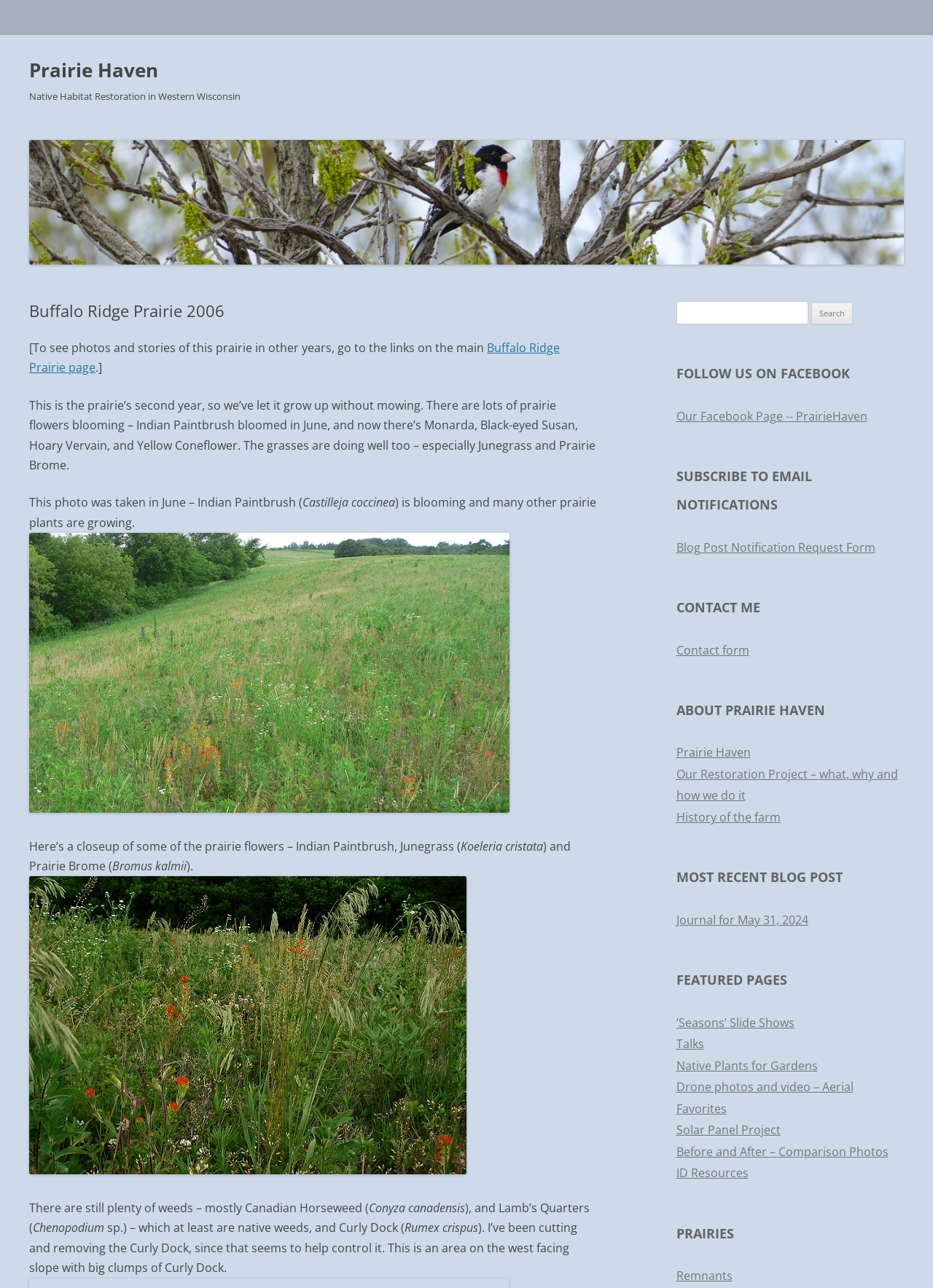Highlight the bounding box of the UI element that corresponds to this description: "parent_node: Search for: name="s"".

[0.725, 0.234, 0.867, 0.252]